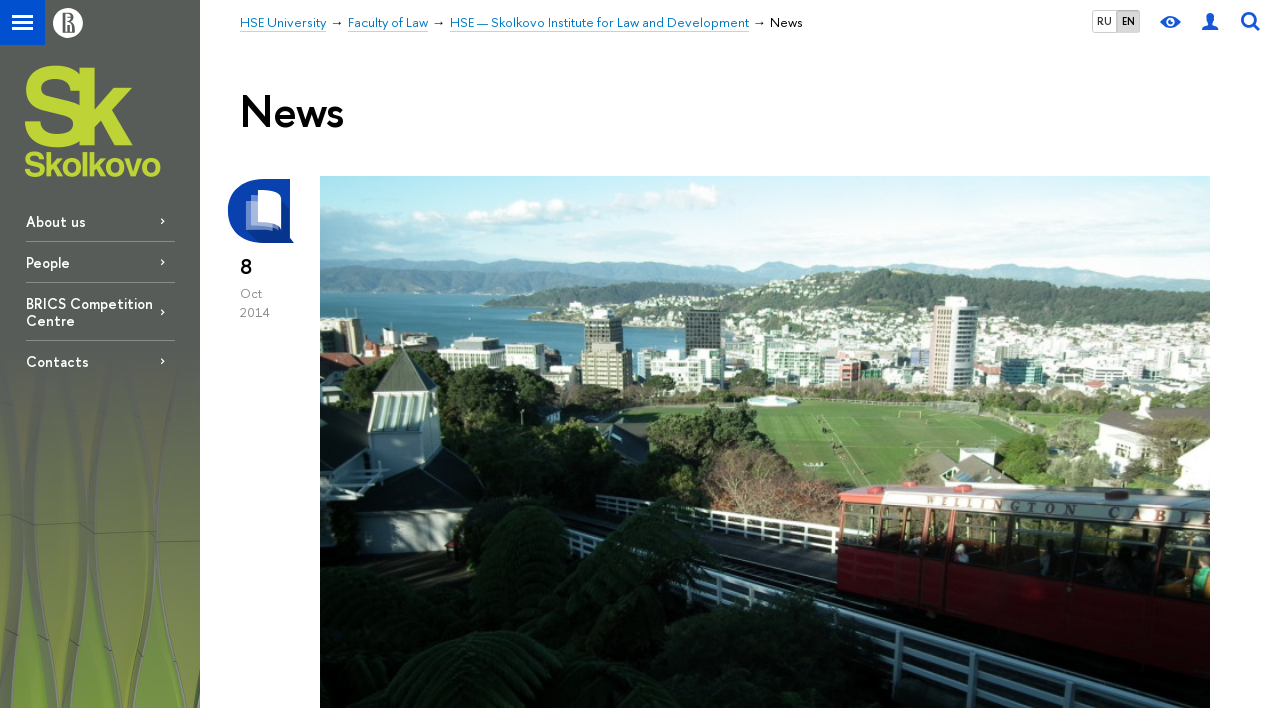Determine the bounding box coordinates for the region that must be clicked to execute the following instruction: "Cite this in APA style".

None